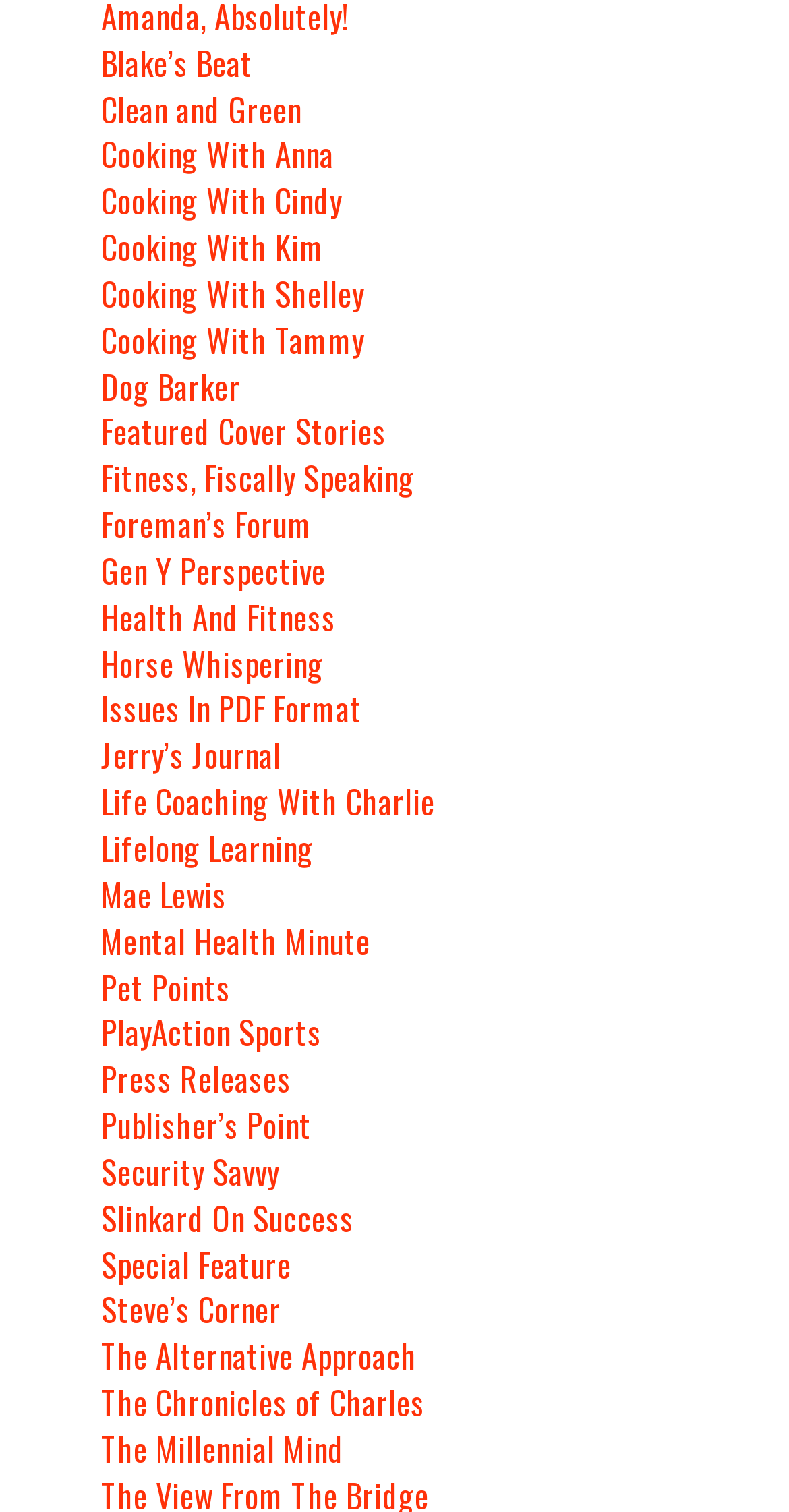Identify the bounding box coordinates for the element you need to click to achieve the following task: "explore Health And Fitness". The coordinates must be four float values ranging from 0 to 1, formatted as [left, top, right, bottom].

[0.128, 0.392, 0.426, 0.424]